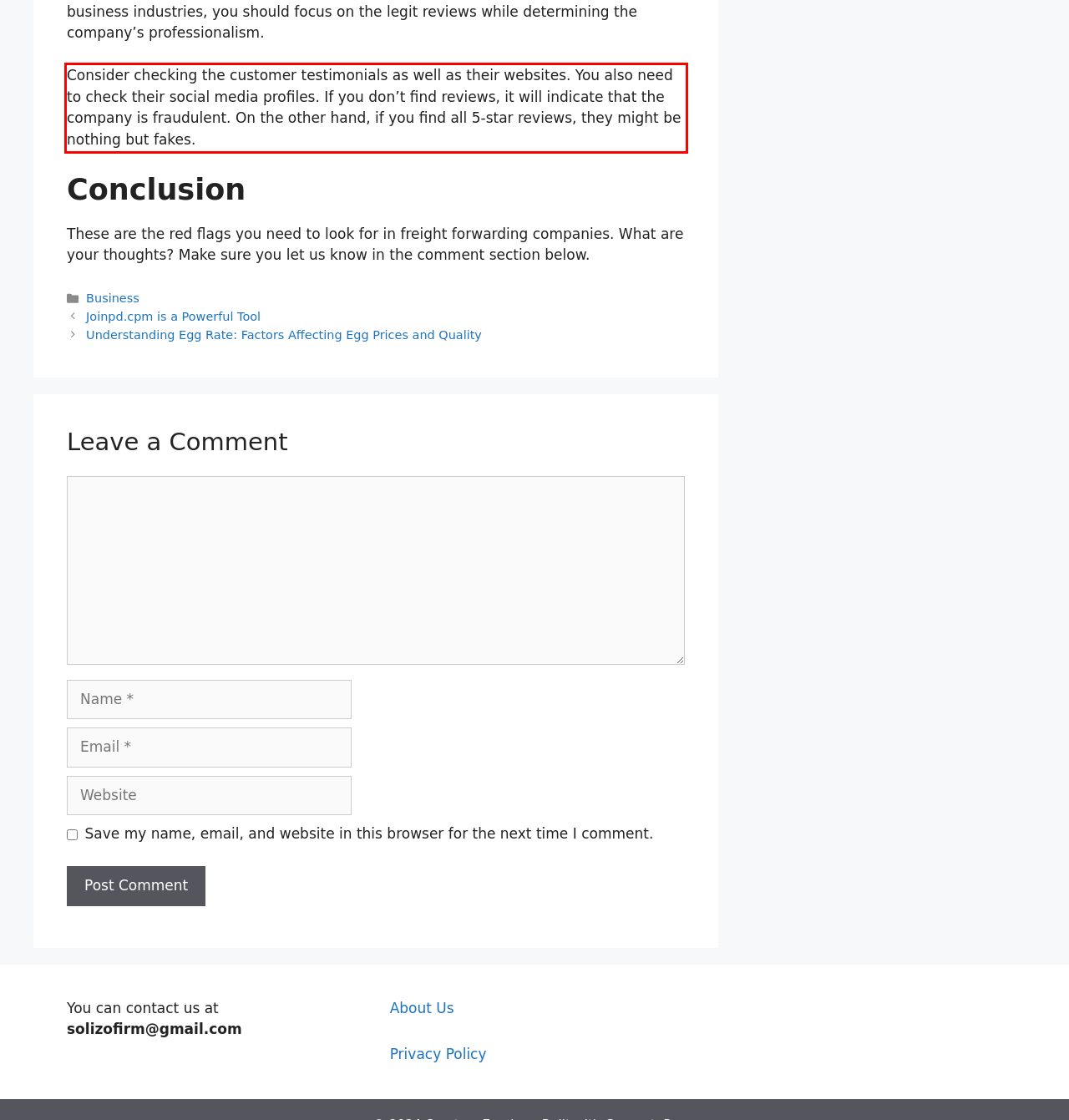Examine the webpage screenshot and use OCR to recognize and output the text within the red bounding box.

Consider checking the customer testimonials as well as their websites. You also need to check their social media profiles. If you don’t find reviews, it will indicate that the company is fraudulent. On the other hand, if you find all 5-star reviews, they might be nothing but fakes.